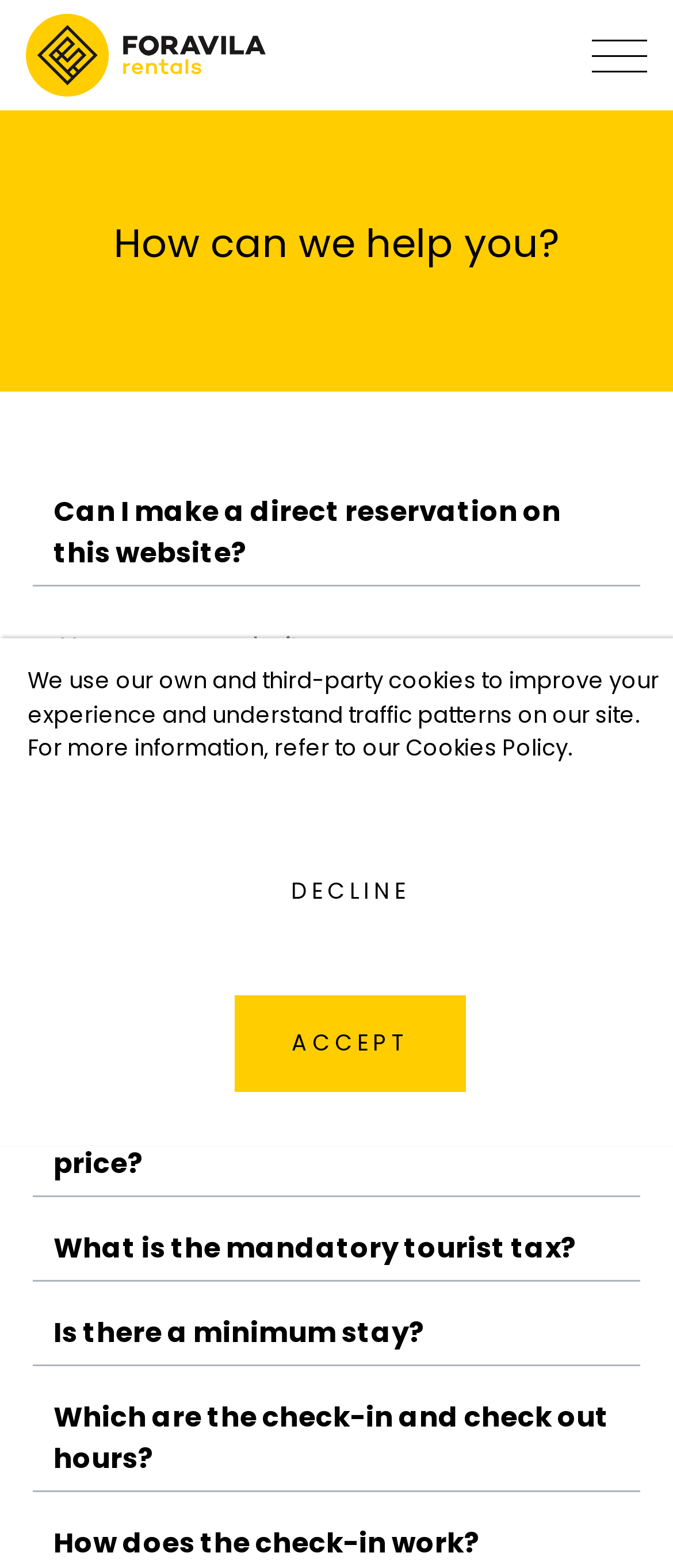Please provide a comprehensive answer to the question below using the information from the image: What is the function of the button with the text 'DECLINE'?

The button with the text 'DECLINE' is likely used to decline the use of cookies on the website, as it is paired with an 'ACCEPT' button and is located near the cookies policy text.